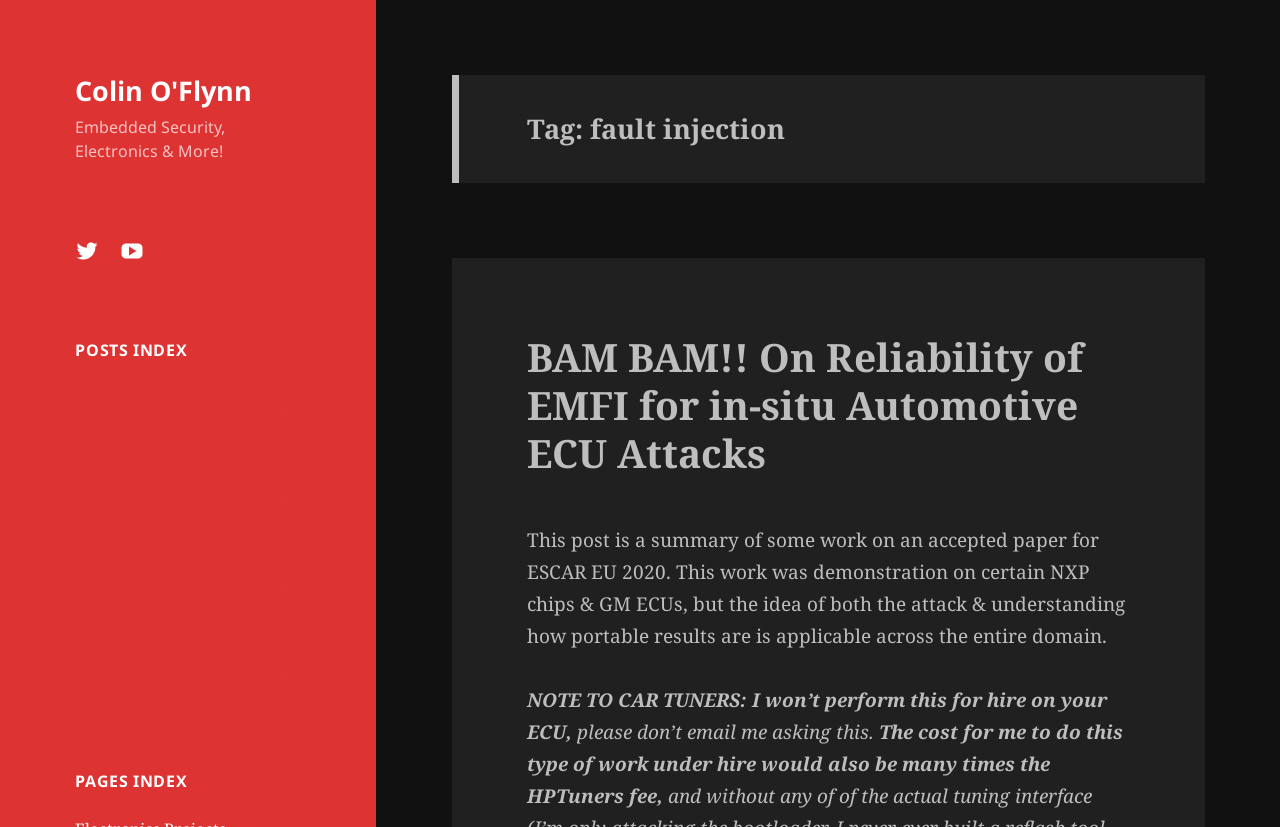What is the title of the first post on the webpage? Based on the image, give a response in one word or a short phrase.

BAM BAM!! On Reliability of EMFI for in-situ Automotive ECU Attacks